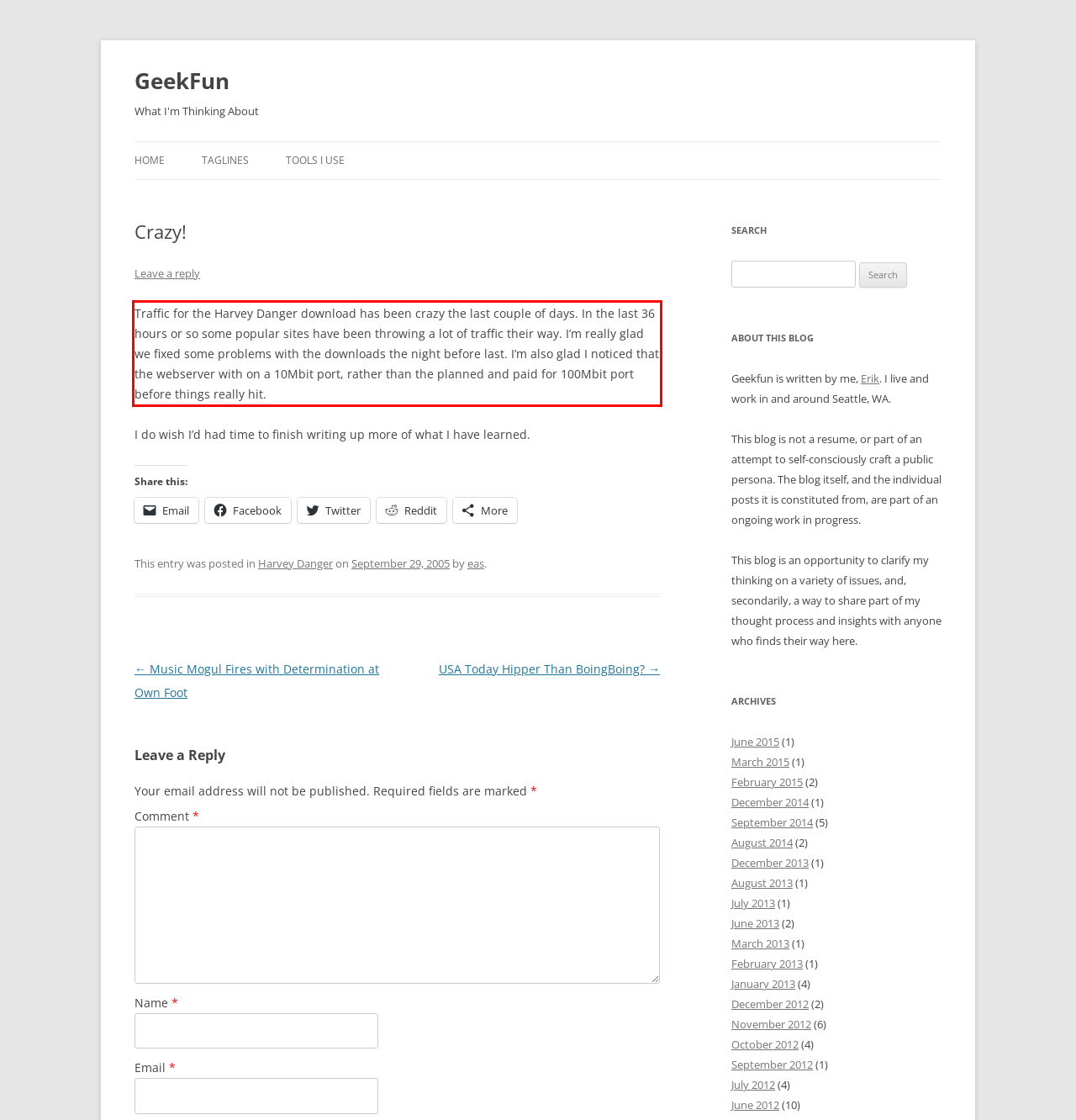Please recognize and transcribe the text located inside the red bounding box in the webpage image.

Traffic for the Harvey Danger download has been crazy the last couple of days. In the last 36 hours or so some popular sites have been throwing a lot of traffic their way. I’m really glad we fixed some problems with the downloads the night before last. I’m also glad I noticed that the webserver with on a 10Mbit port, rather than the planned and paid for 100Mbit port before things really hit.